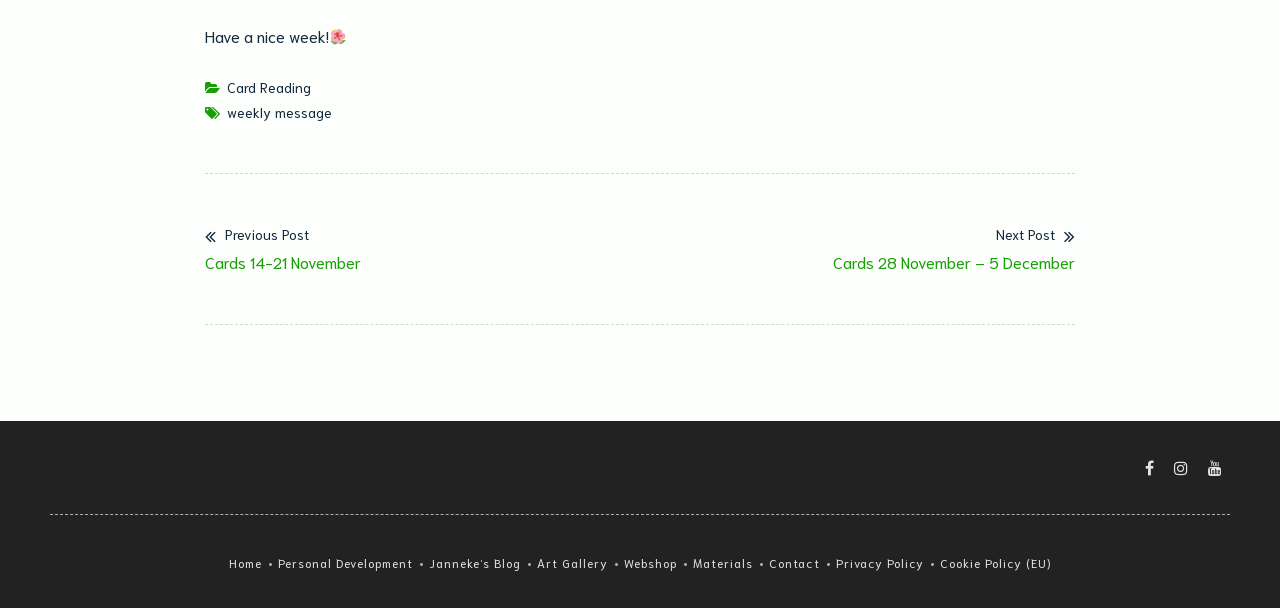Please give a short response to the question using one word or a phrase:
What is the greeting message on the webpage?

Have a nice week!